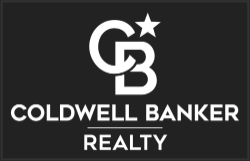What is the focus of the services provided by Coldwell Banker?
Can you provide a detailed and comprehensive answer to the question?

The text 'COLDWELL BANKER' is prominently placed above 'REALTY', suggesting a strong focus on real estate services.